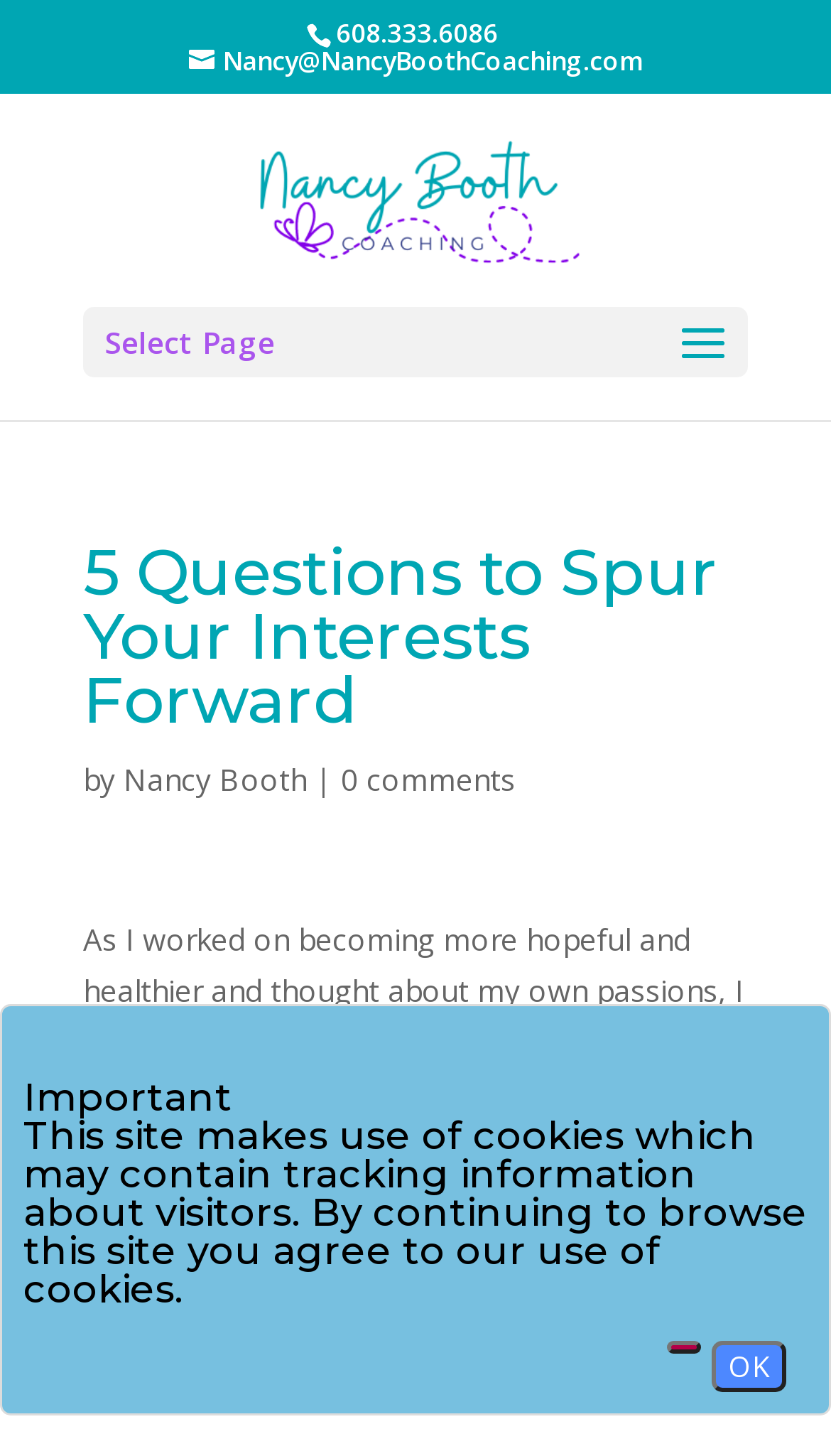What is the URL of the website?
Use the information from the screenshot to give a comprehensive response to the question.

I found the URL of the website by looking at the link element at the top of the webpage, which has a bounding box coordinate of [0.253, 0.121, 0.757, 0.149]. The text content of this element is 'NancyBoothCoaching.com', which is the URL of the website.